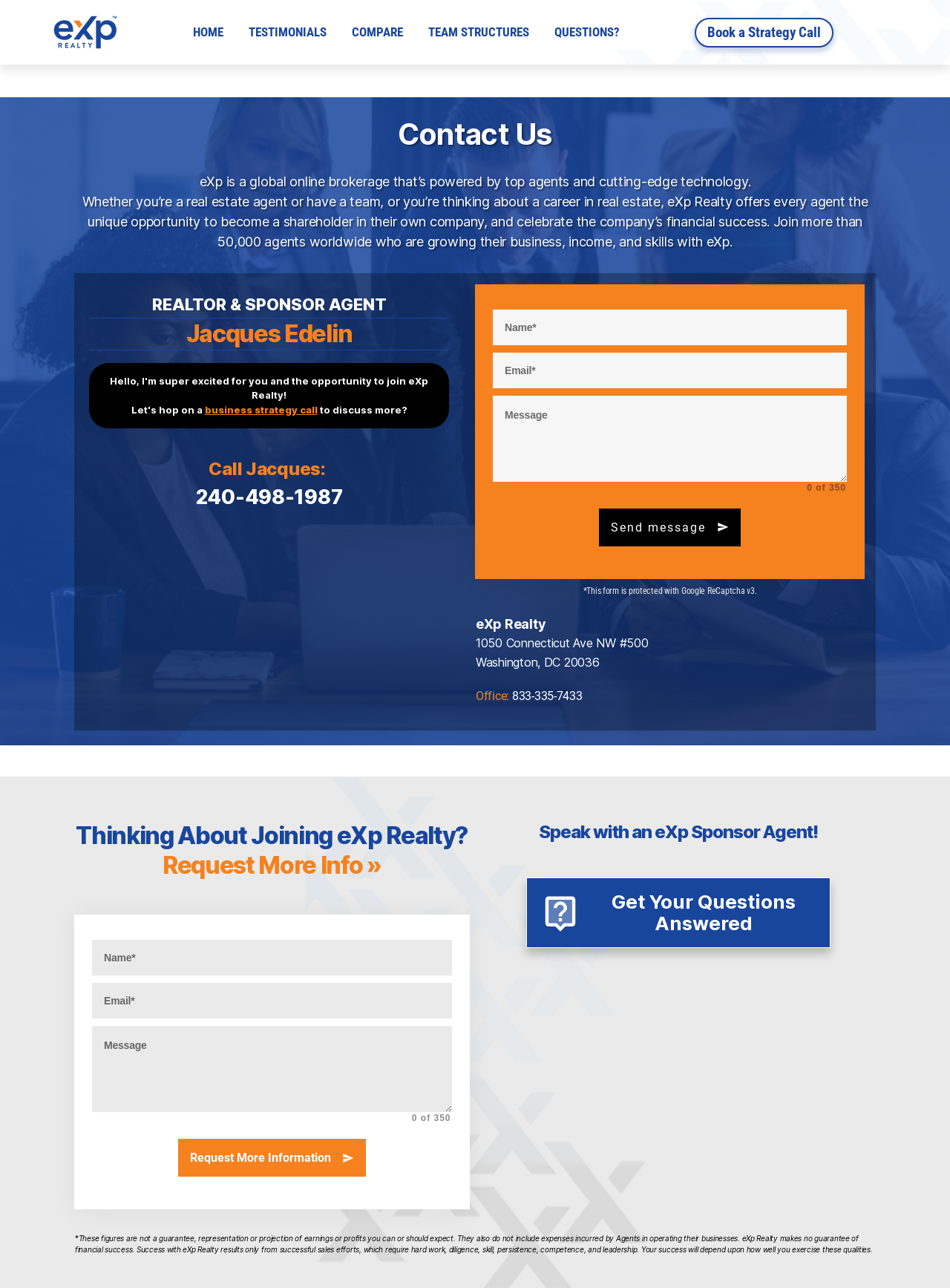What is the role of Jacques Edelin?
Please give a detailed answer to the question using the information shown in the image.

I found the answer by looking at the section where it says 'Jacques Edelin' and then finding the text 'REALTOR & SPONSOR AGENT' next to it, which suggests that this is his role.